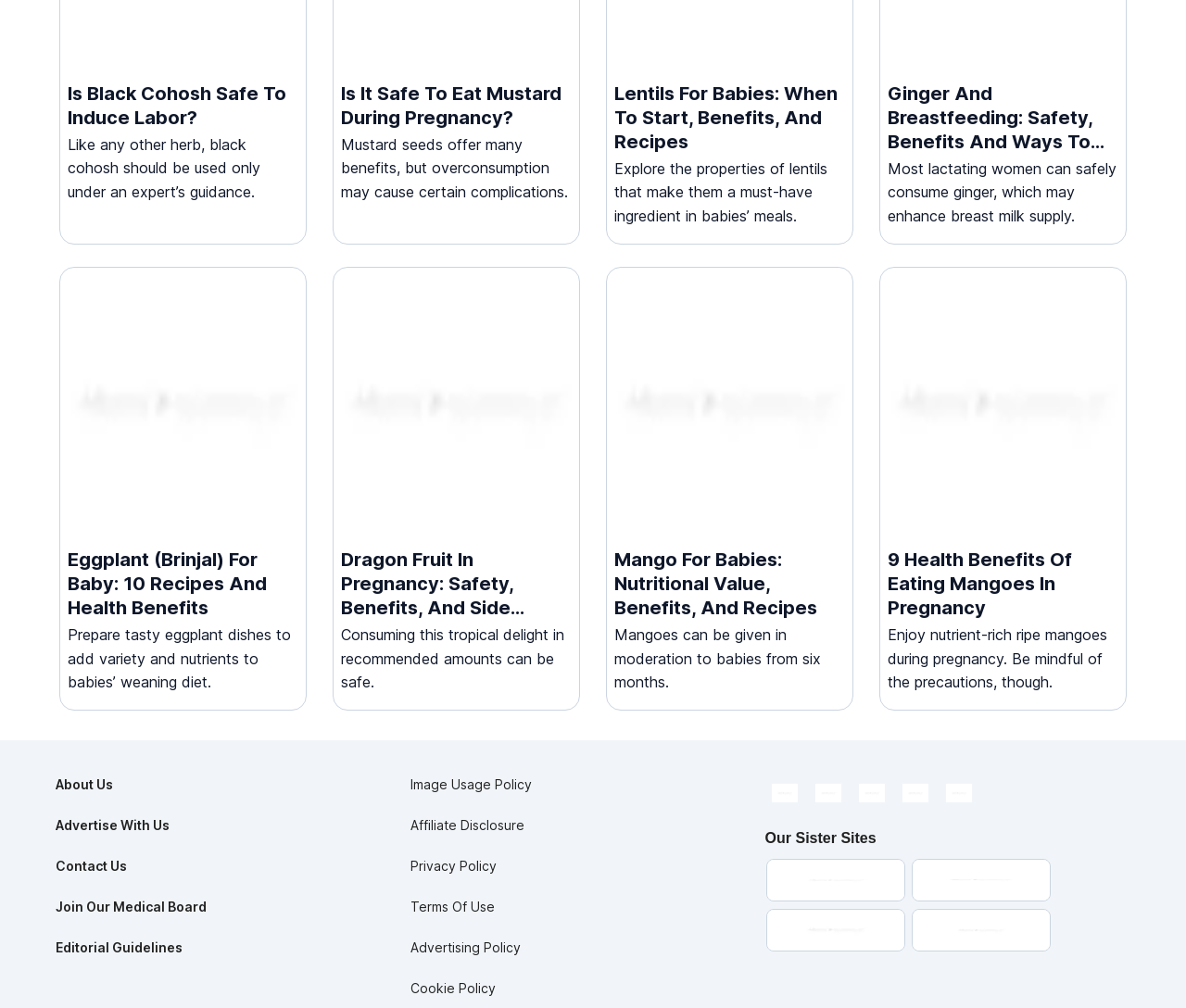What is the main focus of the image on the left?
Look at the image and answer the question with a single word or phrase.

Eggplant